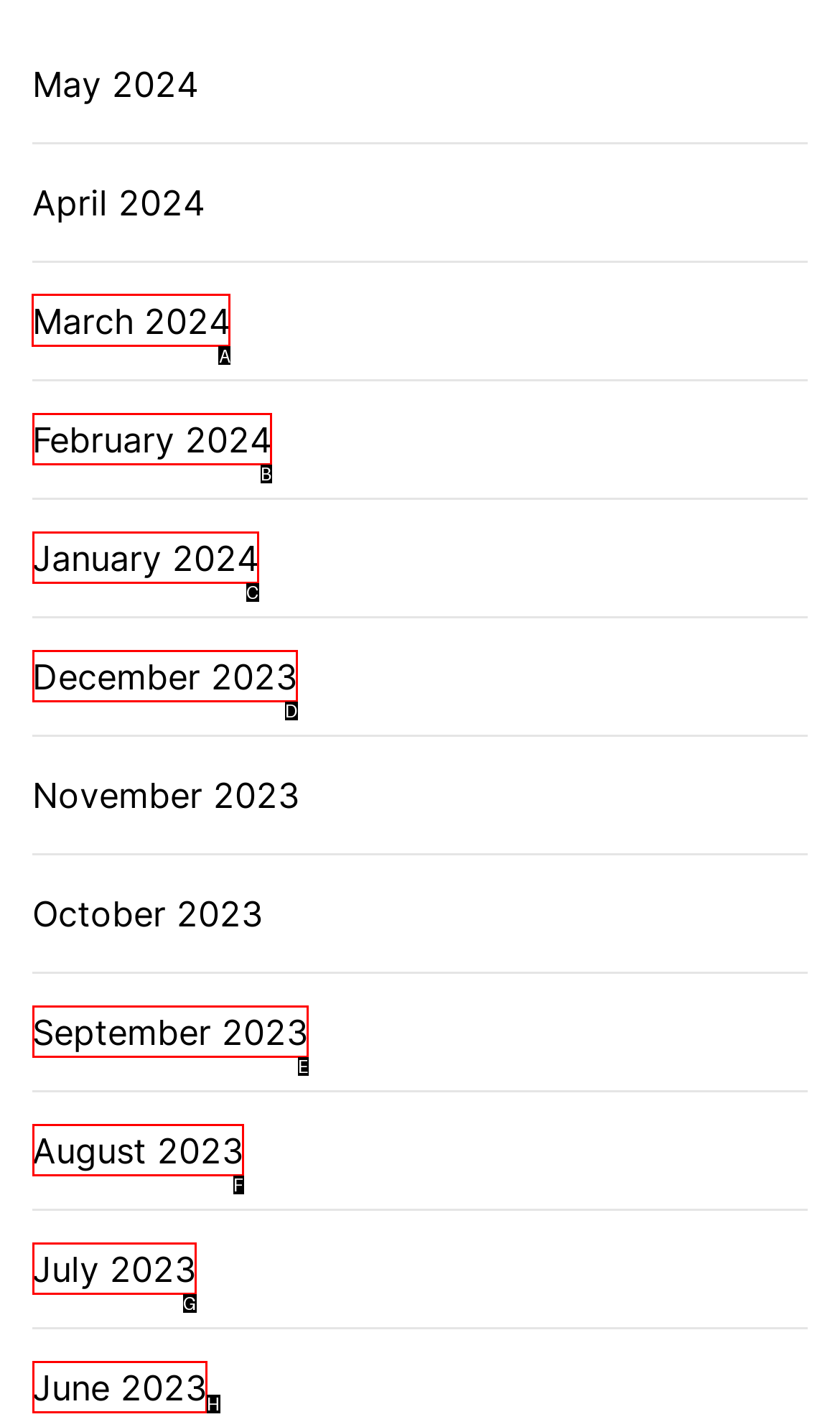Identify the correct HTML element to click for the task: View March 2024. Provide the letter of your choice.

A